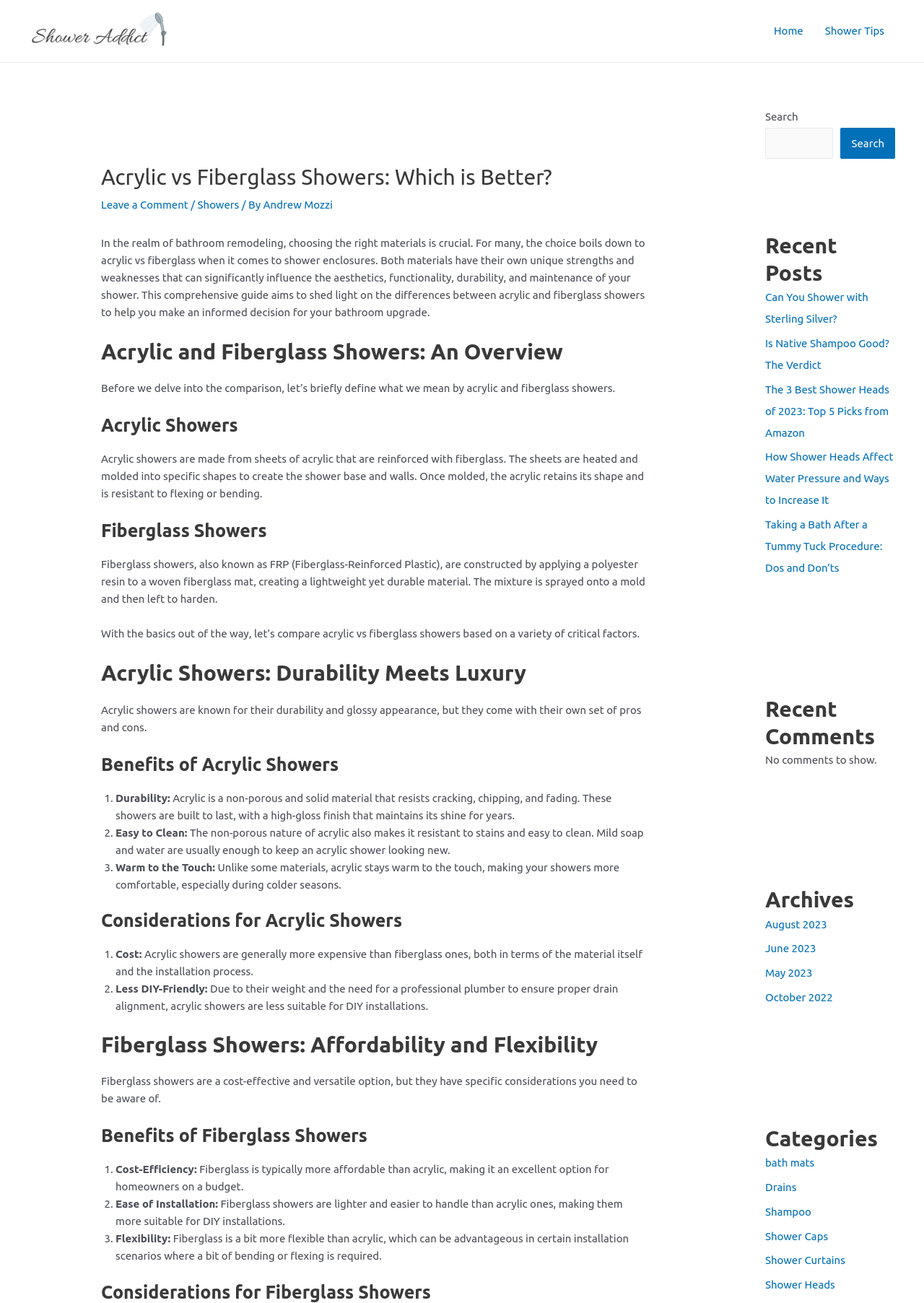Determine the bounding box coordinates of the region I should click to achieve the following instruction: "Search for something". Ensure the bounding box coordinates are four float numbers between 0 and 1, i.e., [left, top, right, bottom].

[0.828, 0.098, 0.902, 0.122]